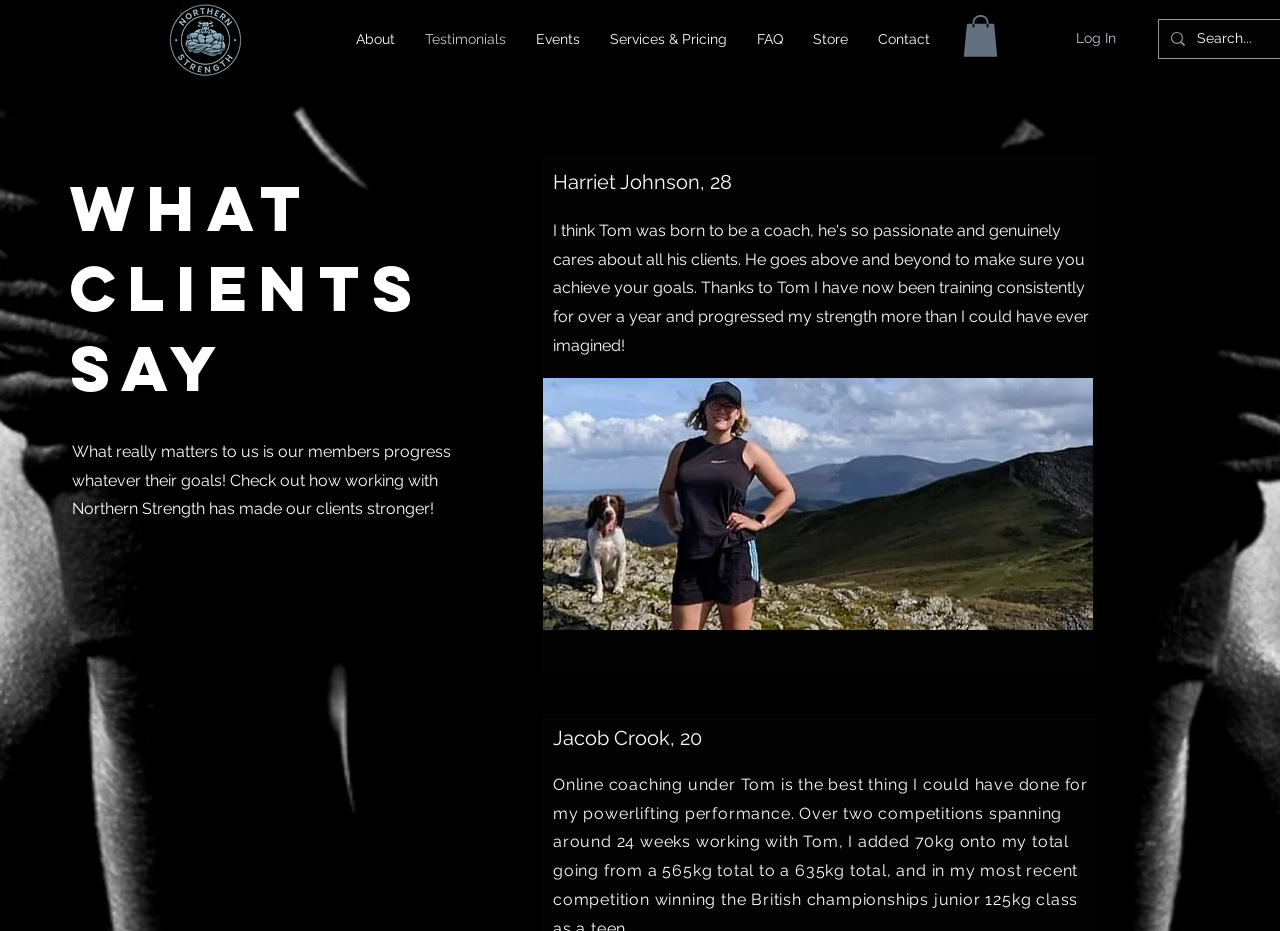Please indicate the bounding box coordinates of the element's region to be clicked to achieve the instruction: "Click the Home link". Provide the coordinates as four float numbers between 0 and 1, i.e., [left, top, right, bottom].

[0.127, 0.0, 0.193, 0.084]